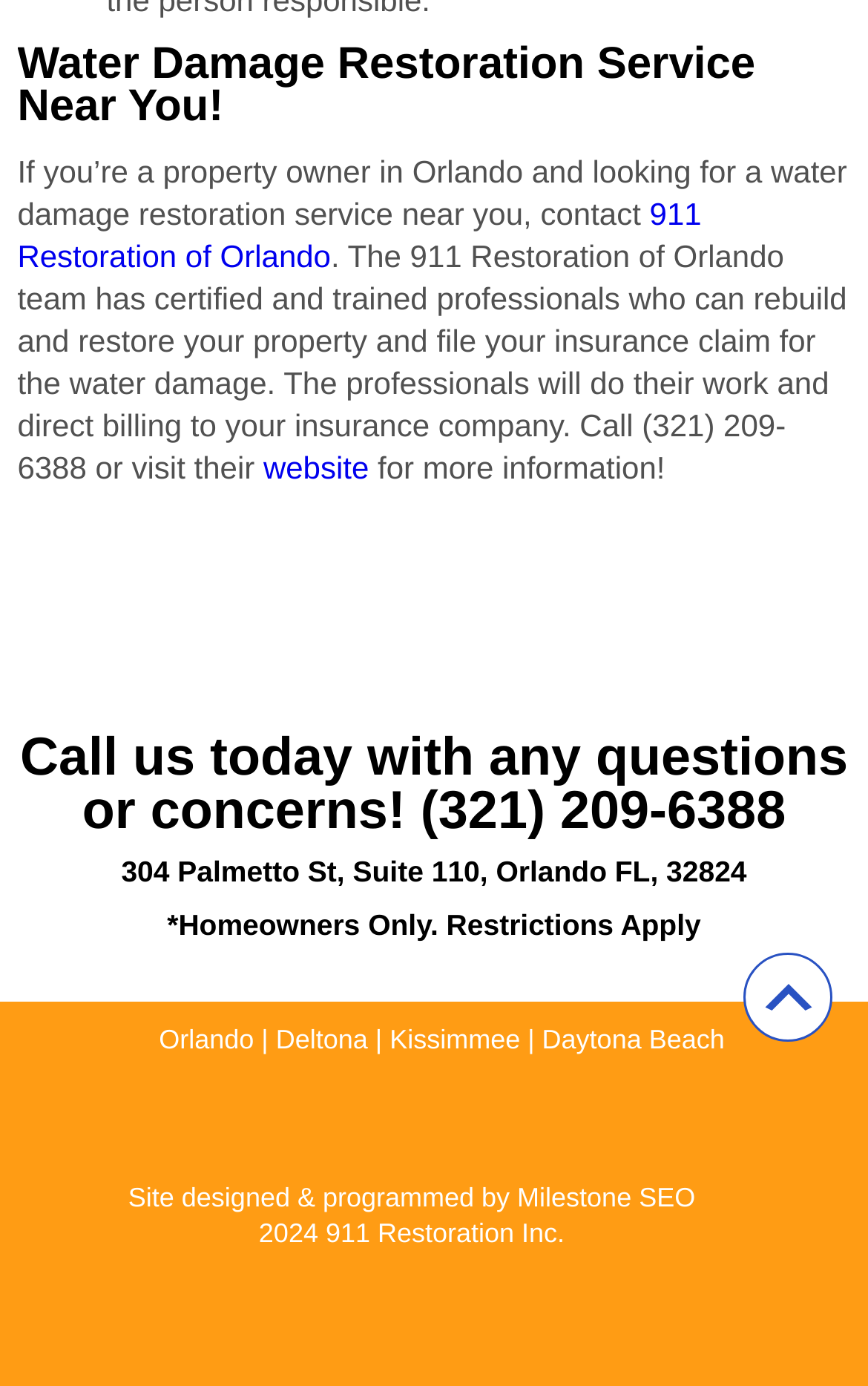Please reply to the following question with a single word or a short phrase:
What is the phone number to contact 911 Restoration of Orlando?

(321) 209-6388